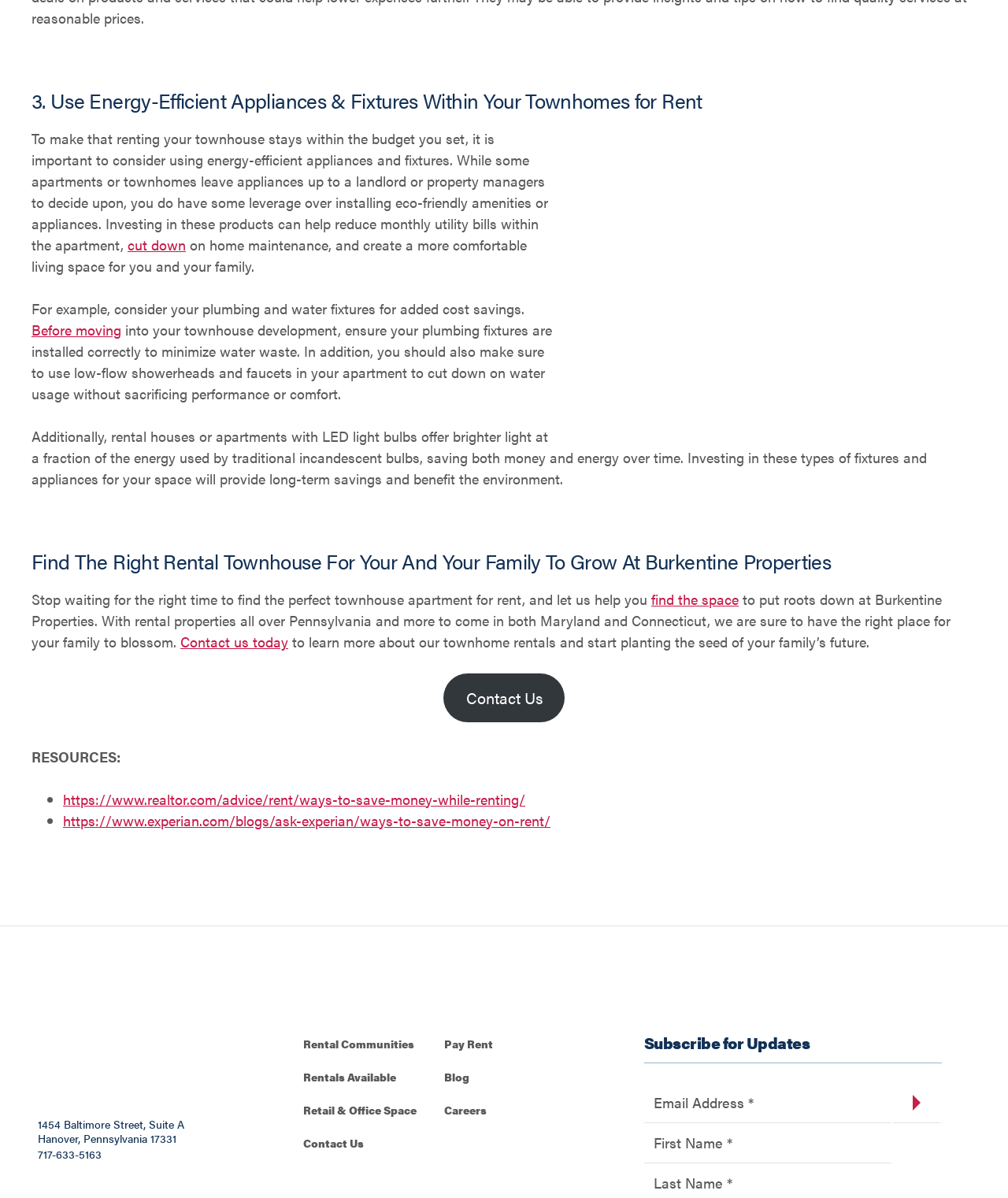Based on the element description, predict the bounding box coordinates (top-left x, top-left y, bottom-right x, bottom-right y) for the UI element in the screenshot: Blog

[0.441, 0.893, 0.565, 0.904]